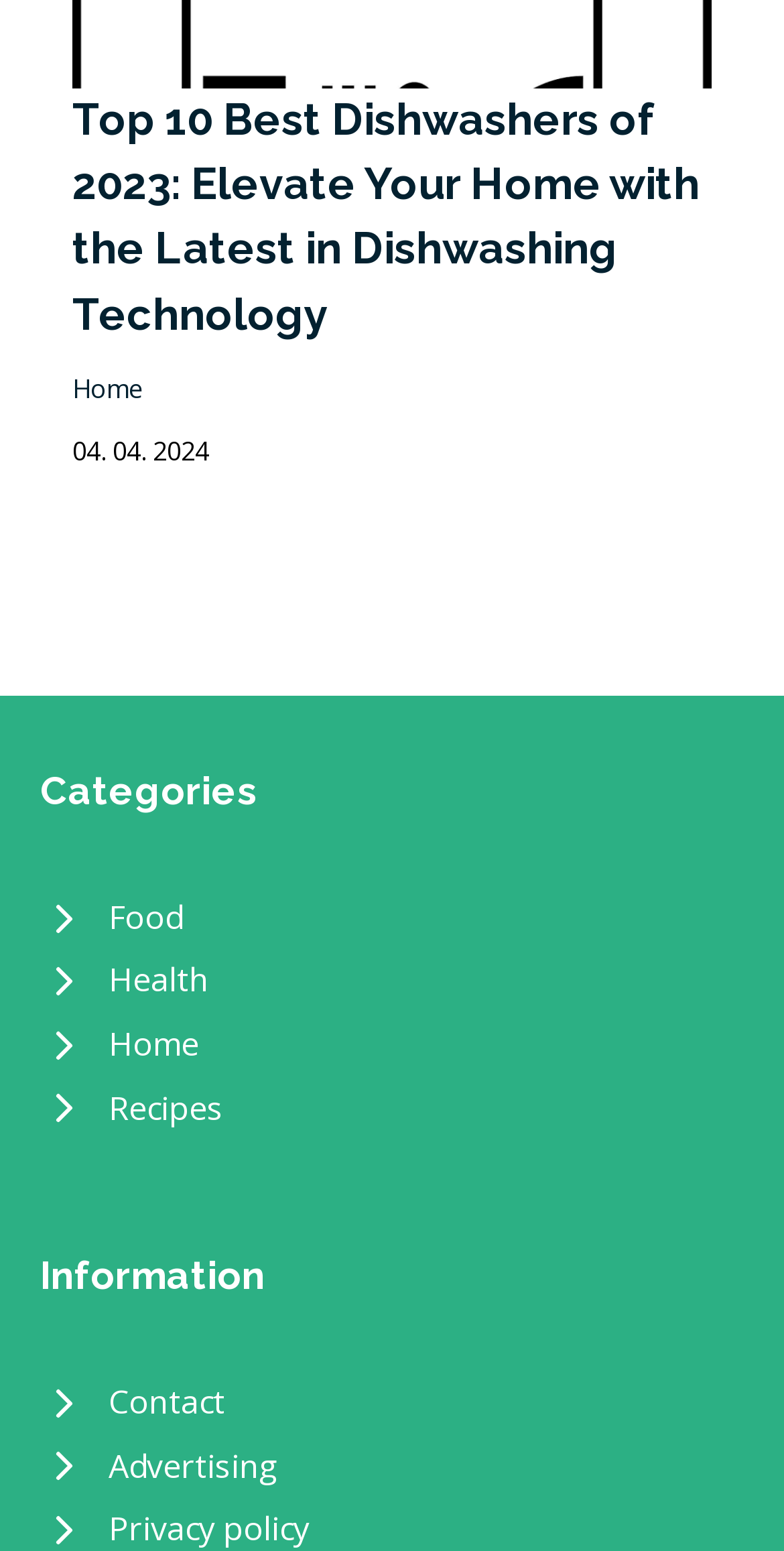What is the date of the webpage's latest update?
Answer with a single word or phrase, using the screenshot for reference.

04. 04. 2024